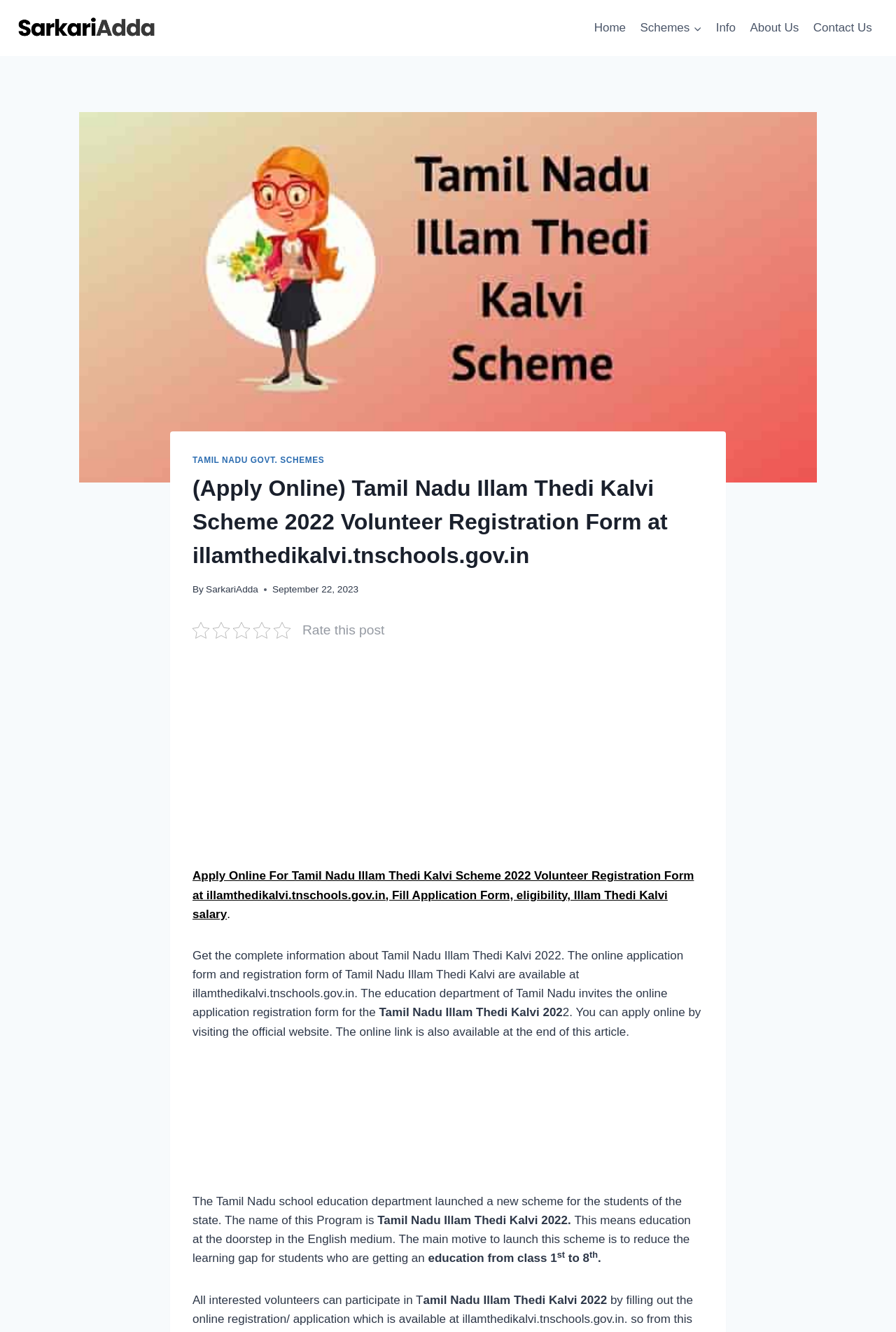What is the main motive to launch Tamil Nadu Illam Thedi Kalvi scheme?
Look at the image and respond with a one-word or short-phrase answer.

To reduce learning gap